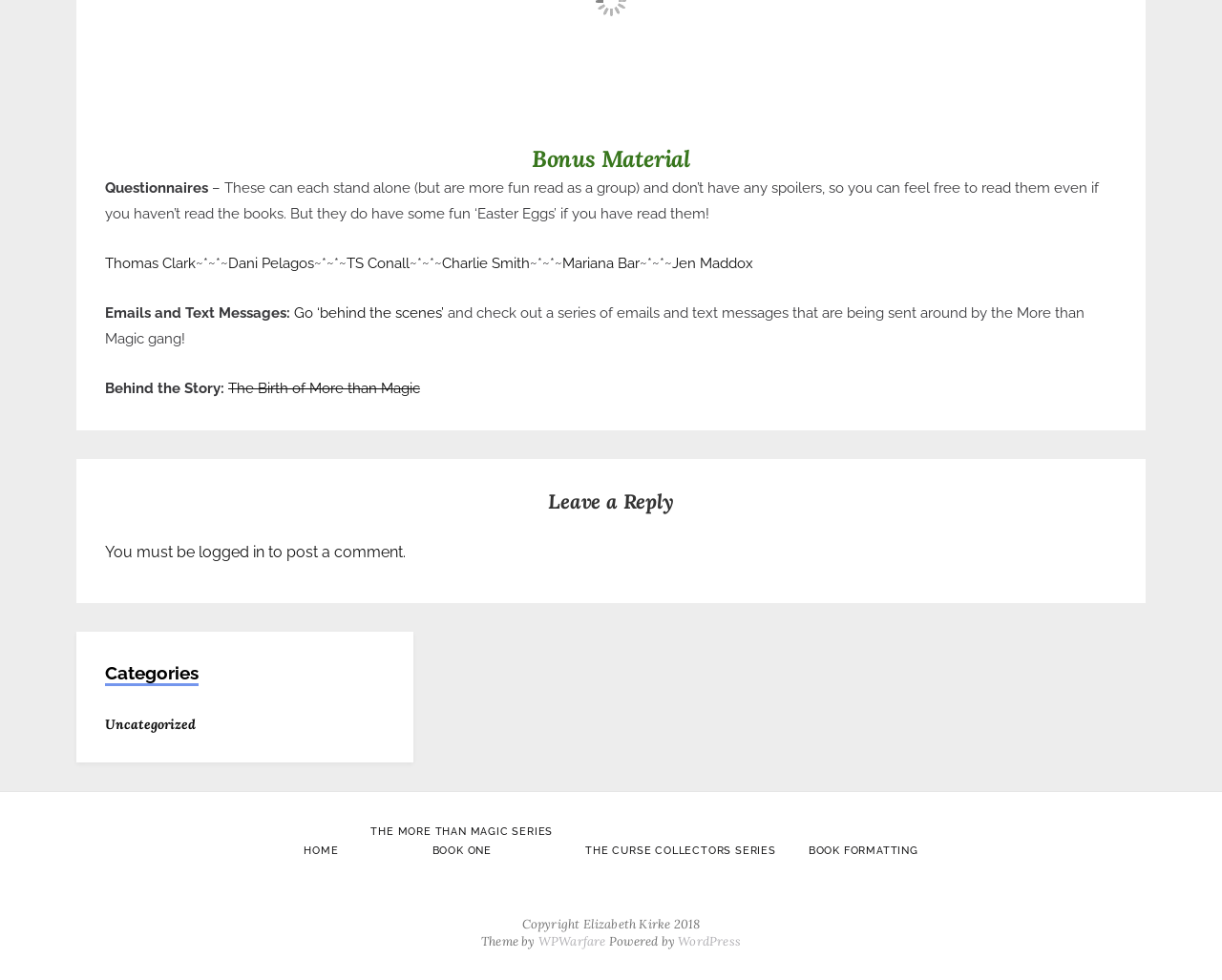Please identify the bounding box coordinates of the element I should click to complete this instruction: 'Read 'Behind the Story''. The coordinates should be given as four float numbers between 0 and 1, like this: [left, top, right, bottom].

[0.187, 0.388, 0.344, 0.405]